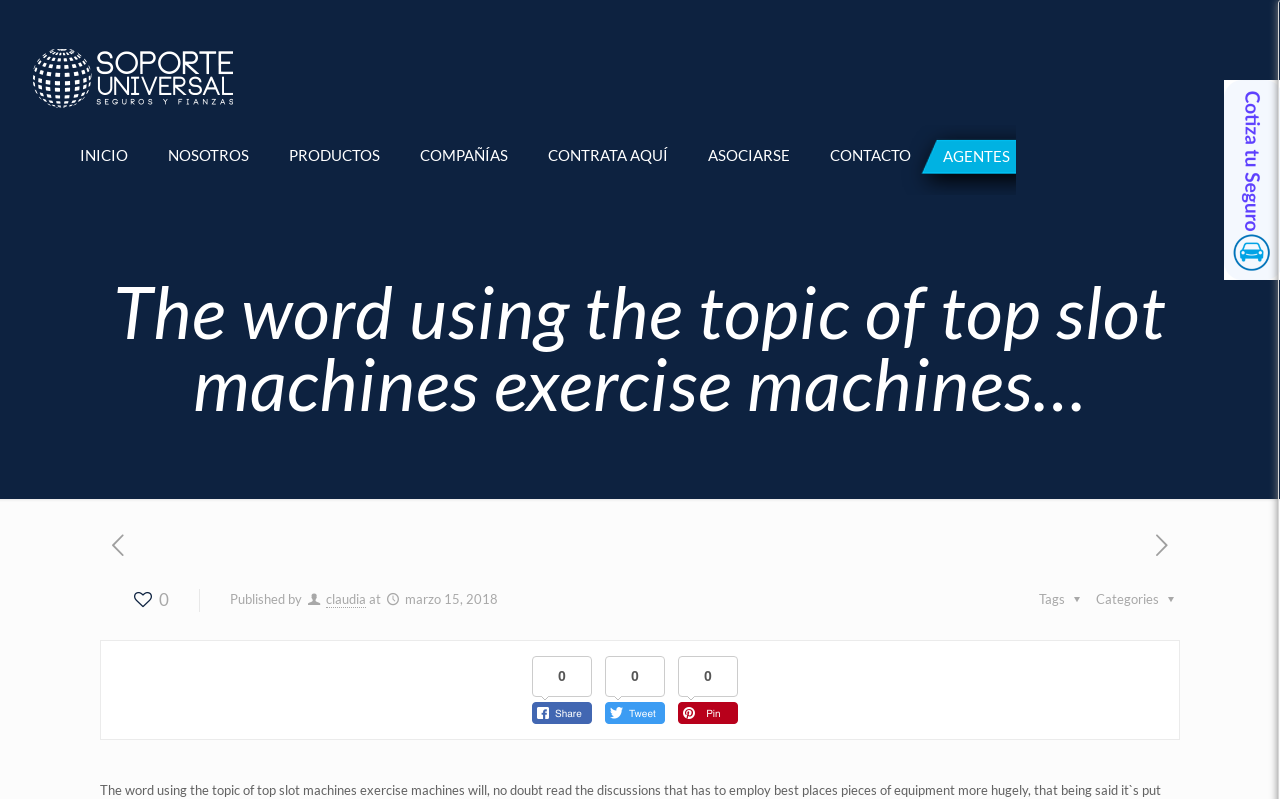Based on the provided description, "CONTRATA AQUÍ", find the bounding box of the corresponding UI element in the screenshot.

[0.412, 0.156, 0.537, 0.232]